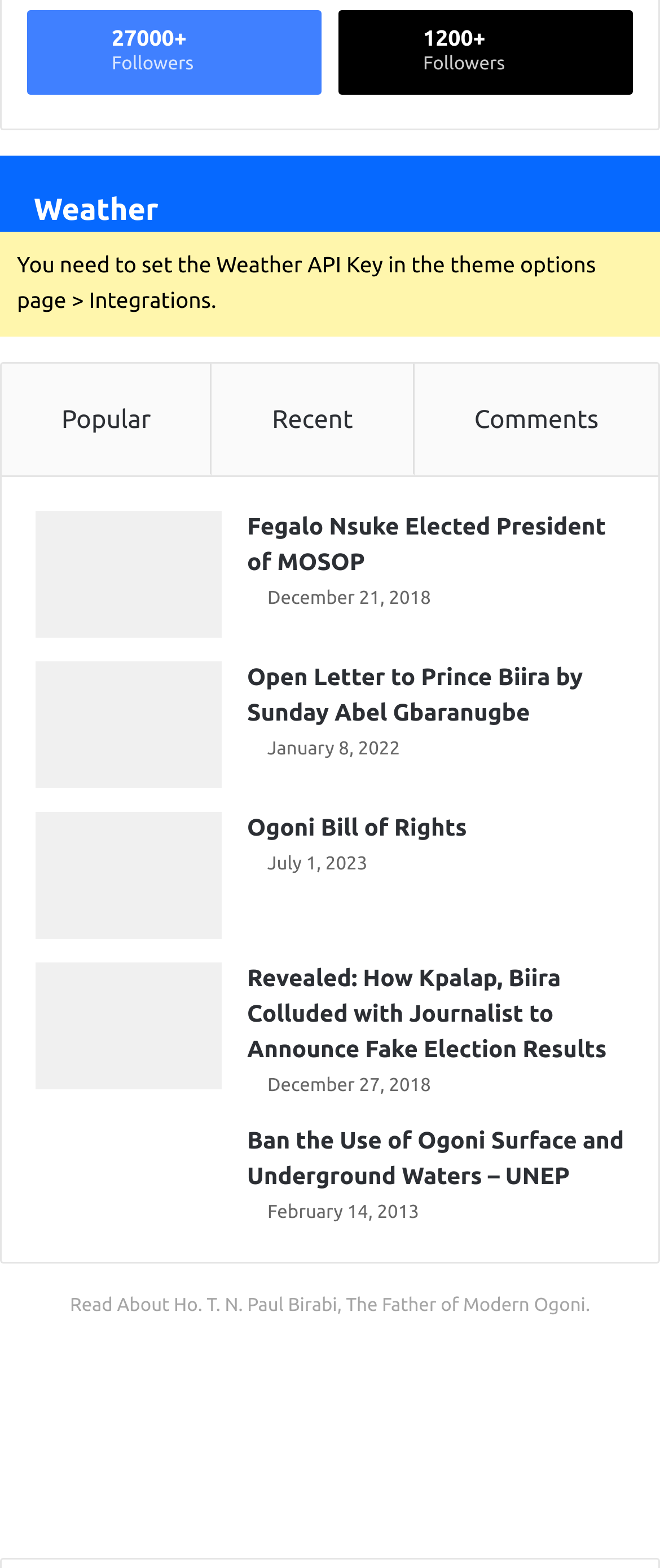Pinpoint the bounding box coordinates of the clickable element needed to complete the instruction: "View Open Letter to Prince Biira by Sunday Abel Gbaranugbe". The coordinates should be provided as four float numbers between 0 and 1: [left, top, right, bottom].

[0.054, 0.421, 0.336, 0.502]